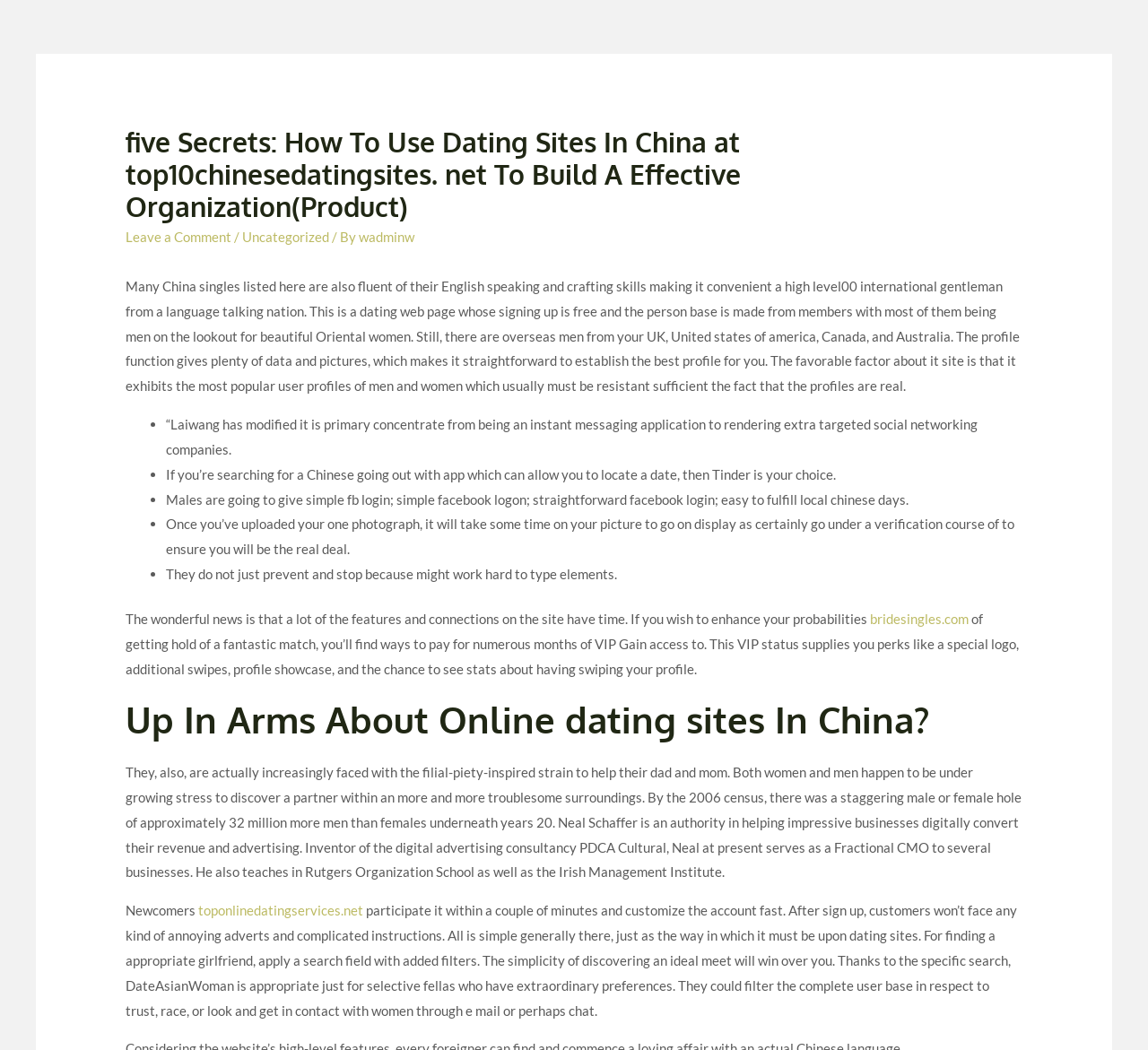What is the primary focus of the dating website?
Using the image provided, answer with just one word or phrase.

International gentlemen